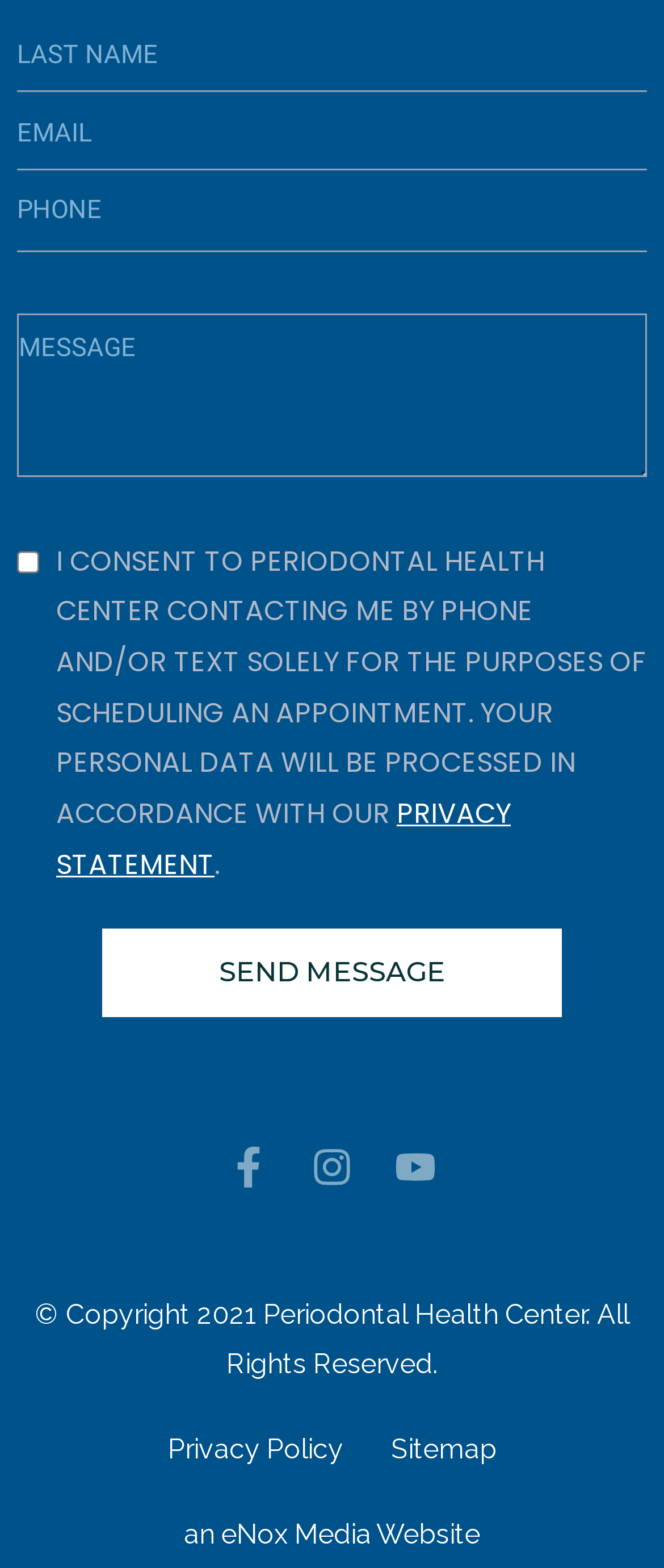Identify the coordinates of the bounding box for the element described below: "Privacy Policy". Return the coordinates as four float numbers between 0 and 1: [left, top, right, bottom].

[0.253, 0.914, 0.517, 0.934]